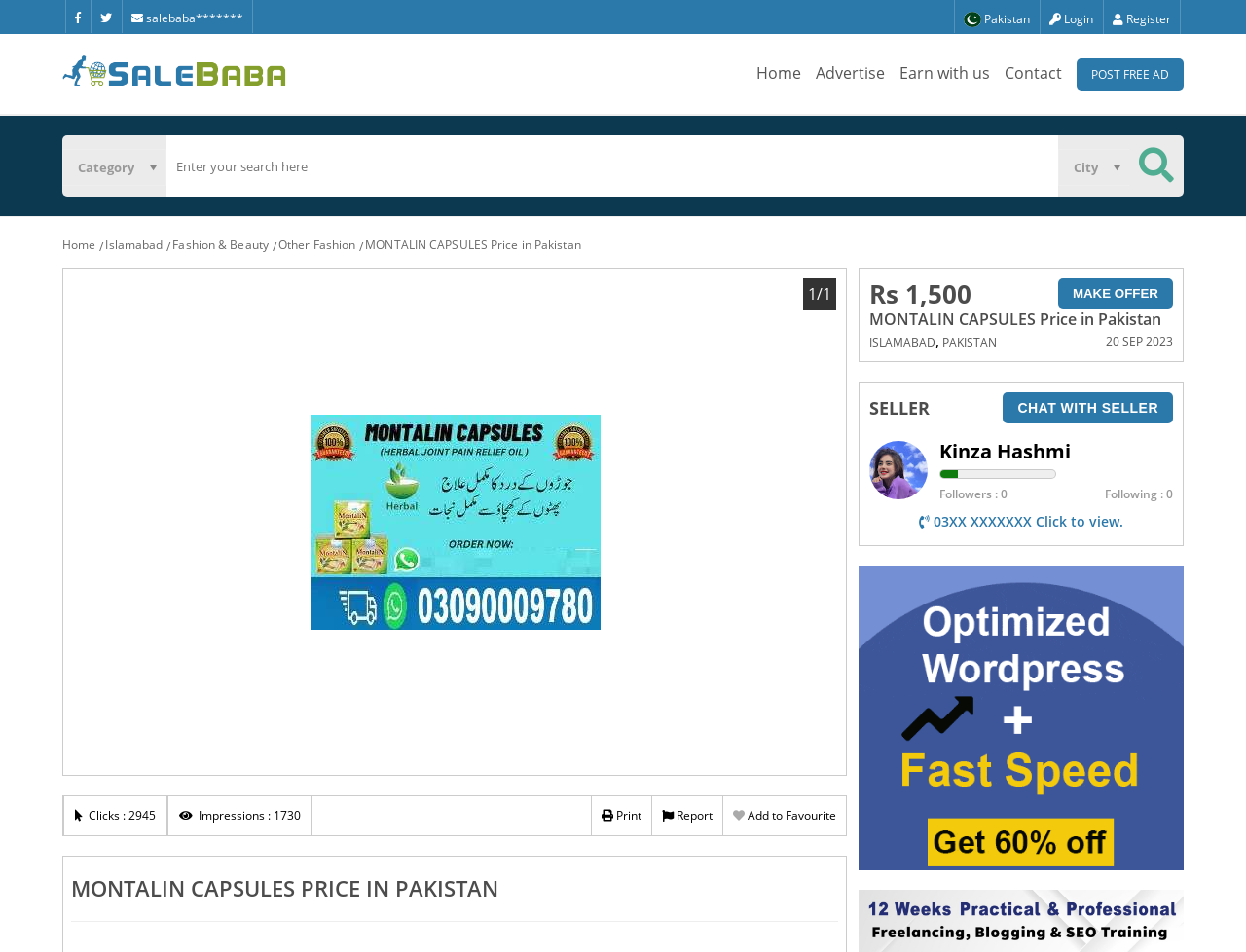Please determine the headline of the webpage and provide its content.

MONTALIN CAPSULES PRICE IN PAKISTAN